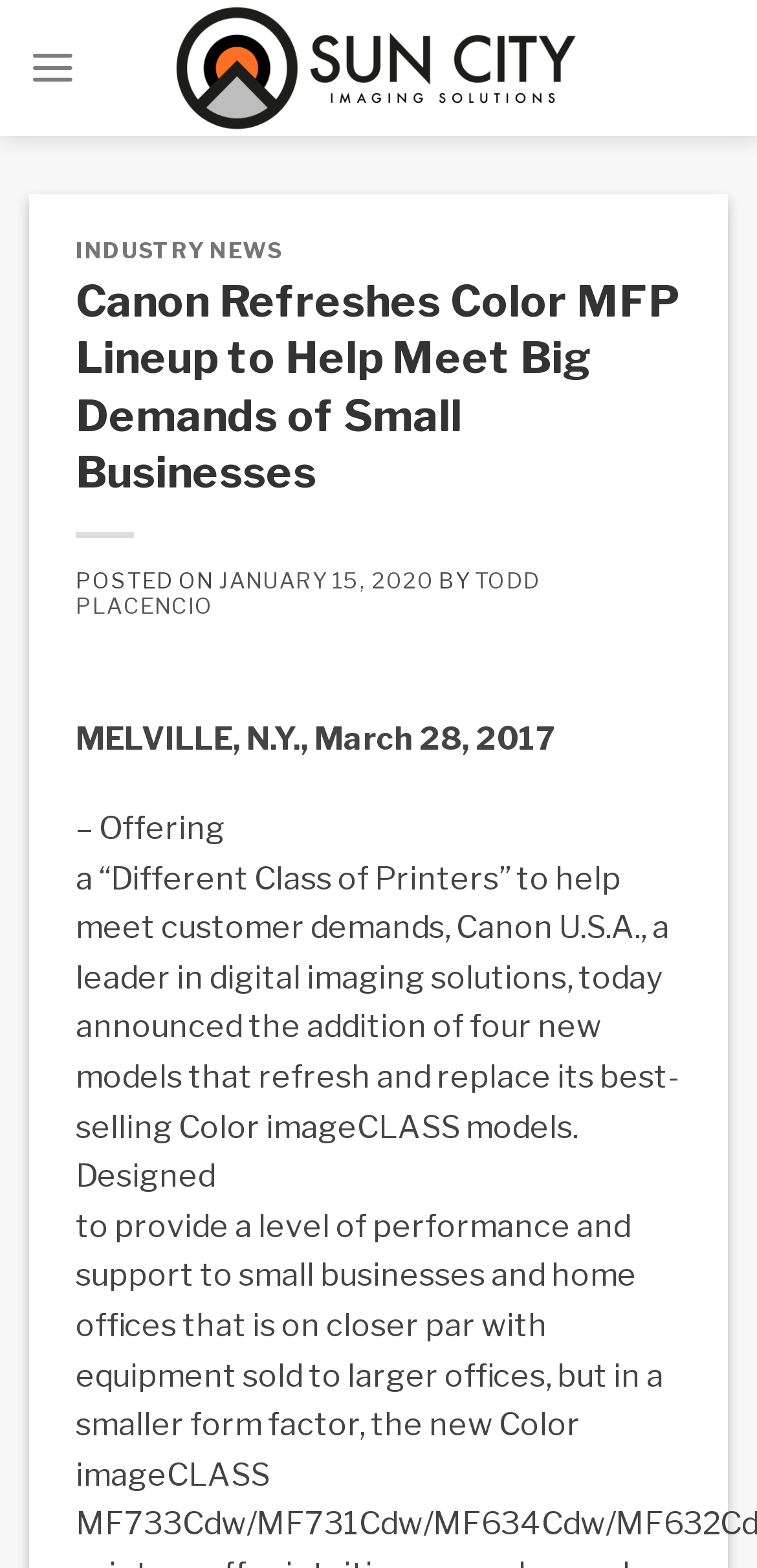Find and generate the main title of the webpage.

Canon Refreshes Color MFP Lineup to Help Meet Big Demands of Small Businesses